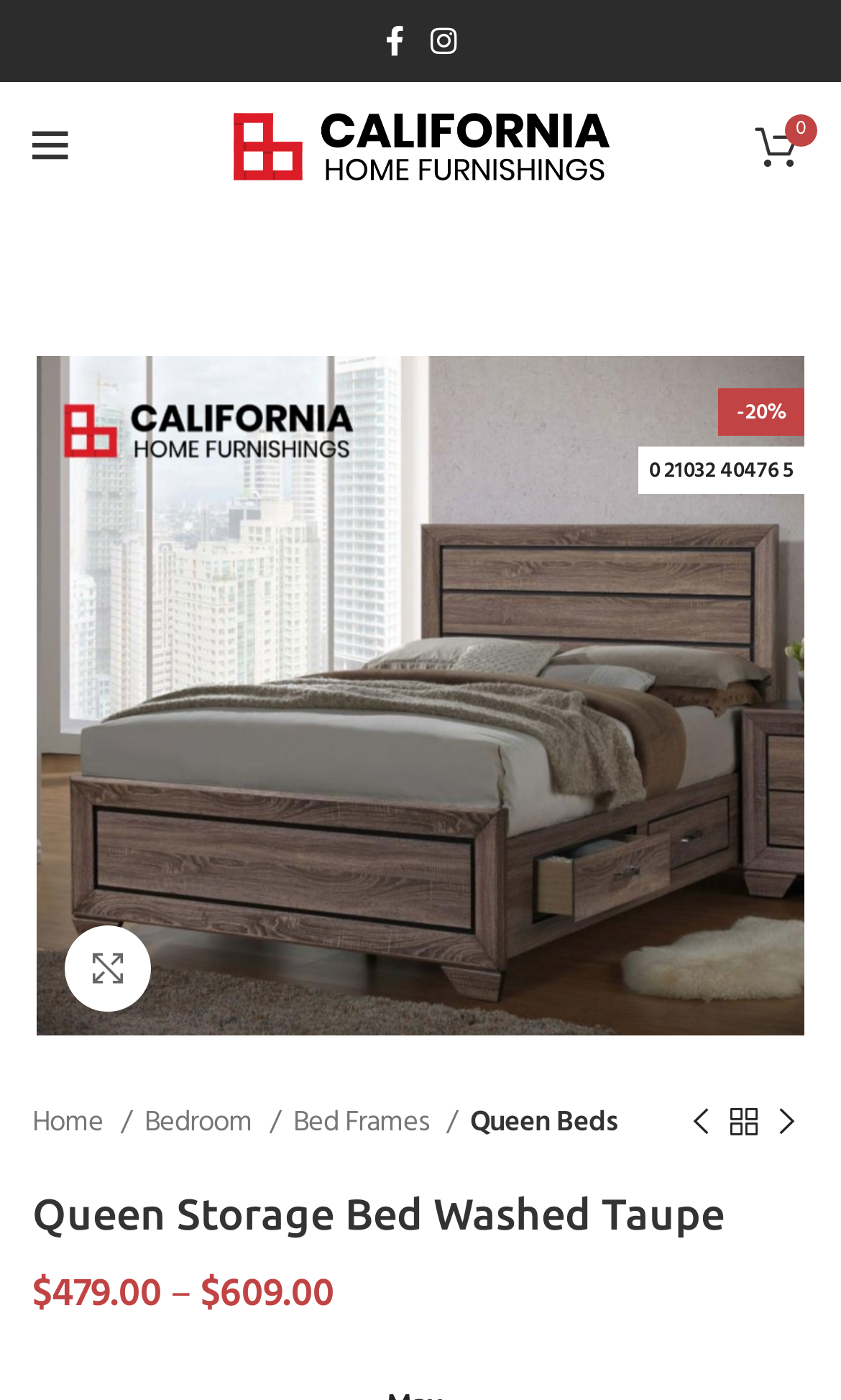Provide the bounding box coordinates of the HTML element described by the text: "0 items / $0.00".

[0.872, 0.074, 0.974, 0.136]